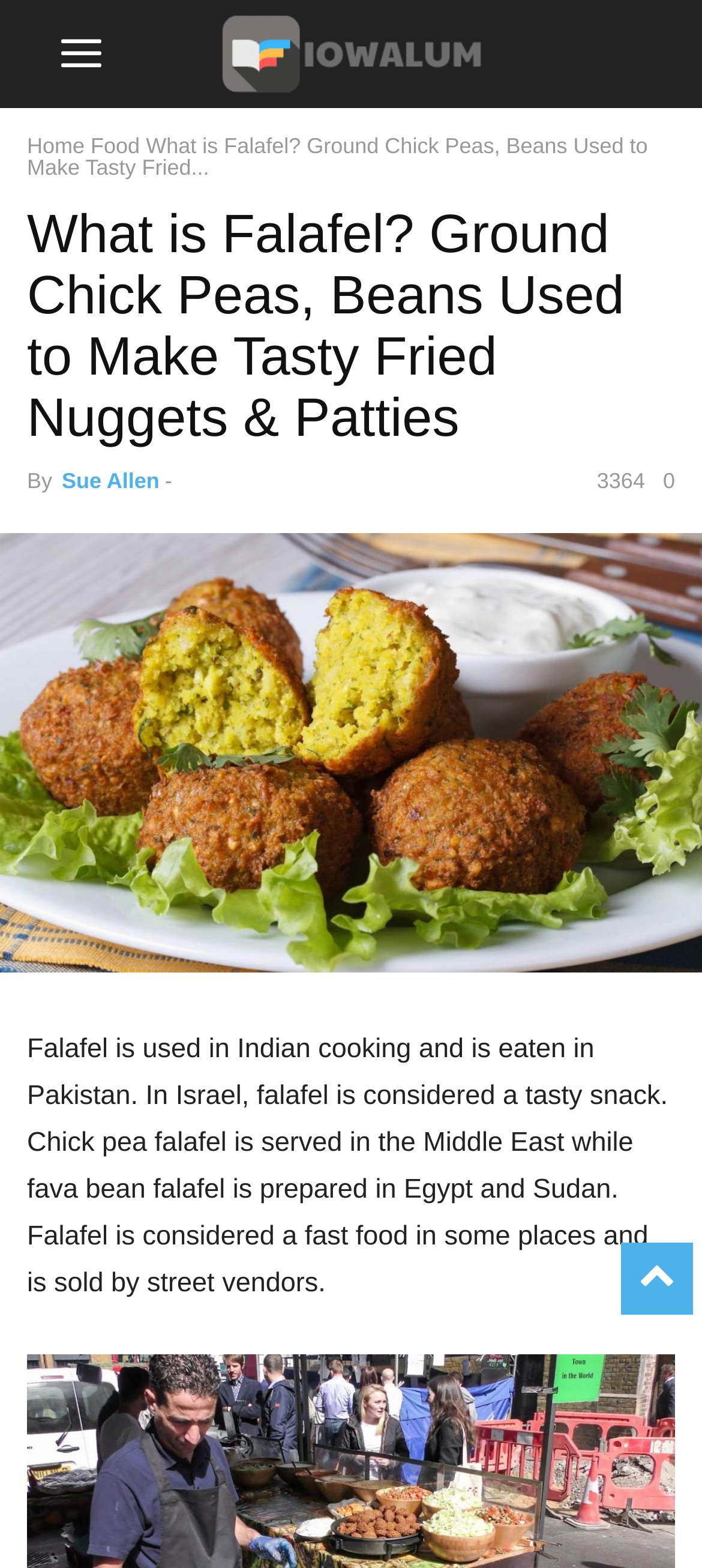How many types of falafel are mentioned?
Answer the question with a single word or phrase, referring to the image.

Two